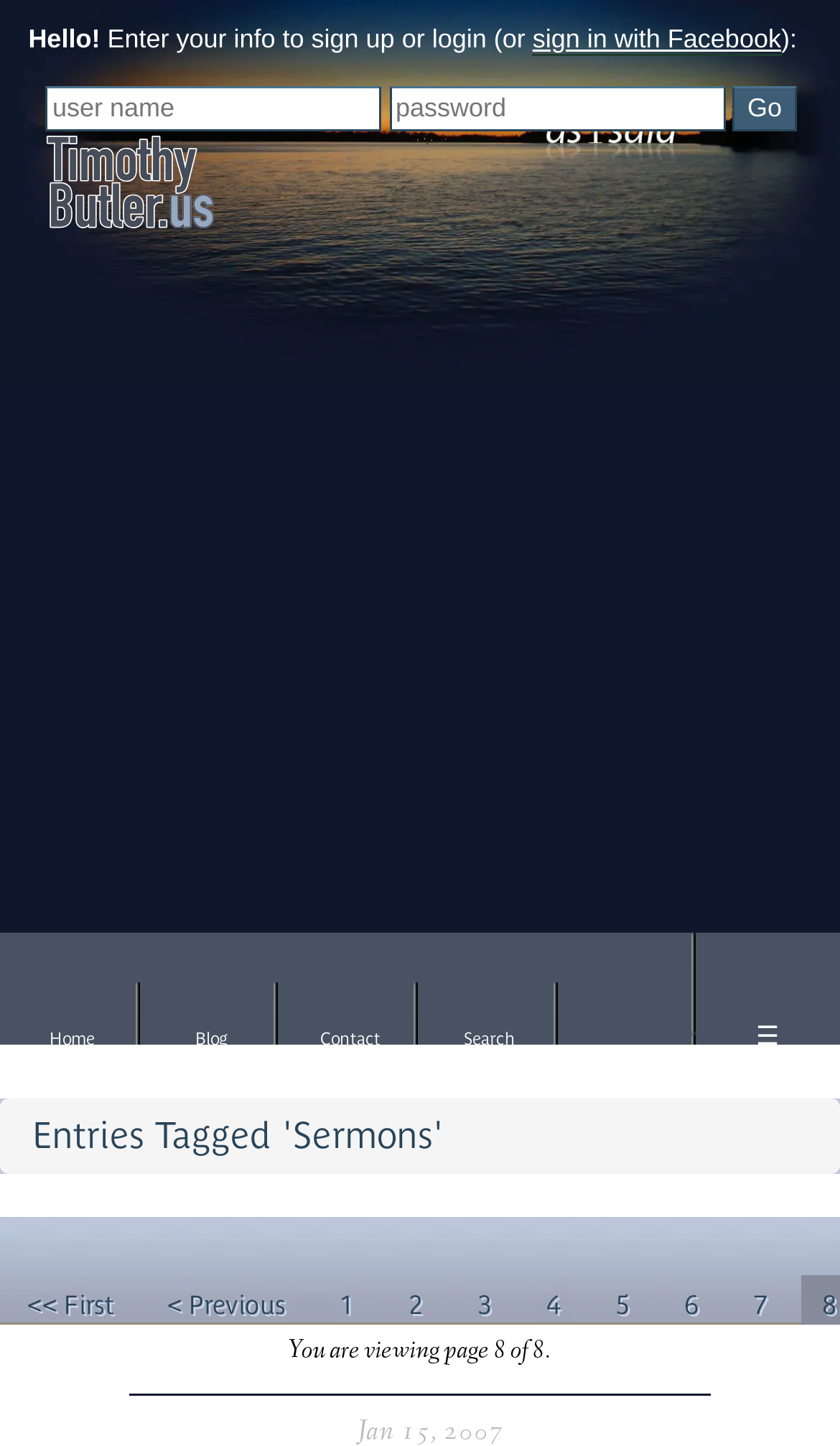Identify the primary heading of the webpage and provide its text.

Entries Tagged 'Sermons'